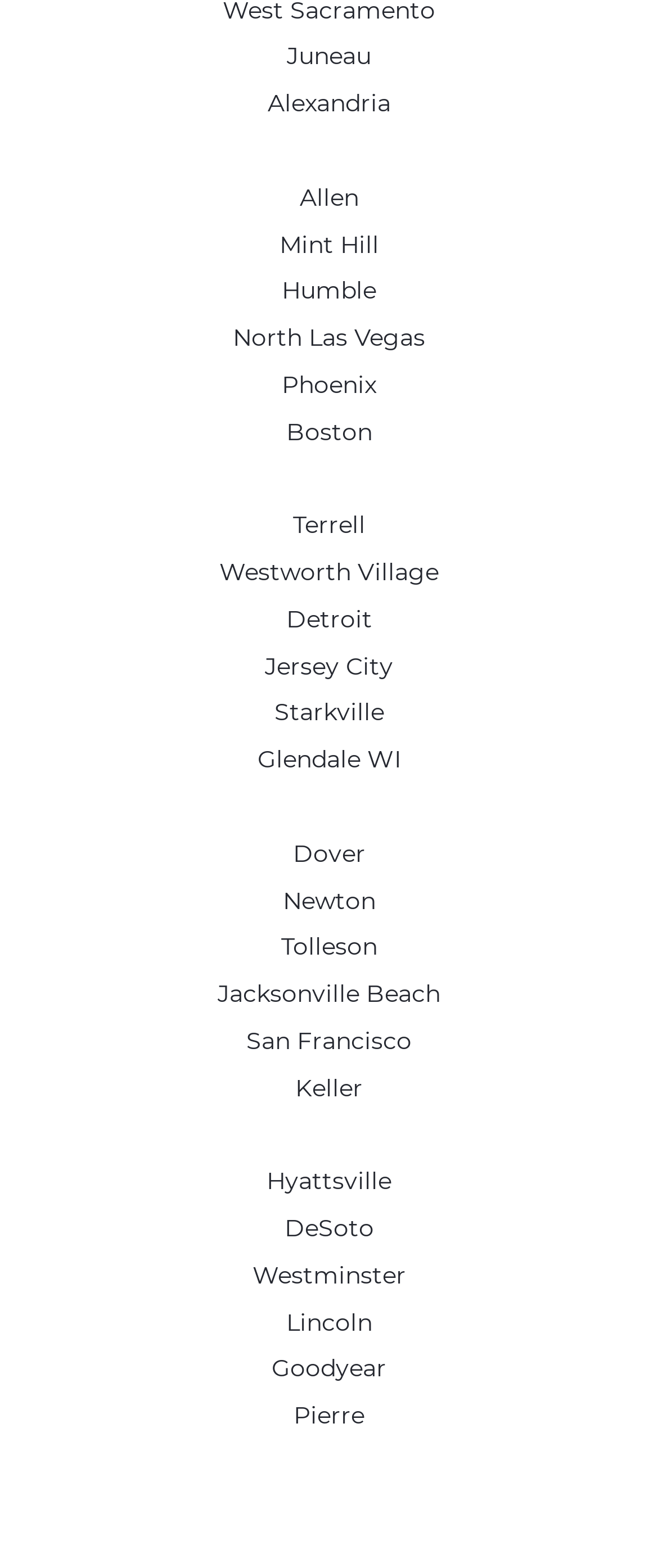Highlight the bounding box coordinates of the region I should click on to meet the following instruction: "Explore San Francisco".

[0.374, 0.654, 0.626, 0.675]